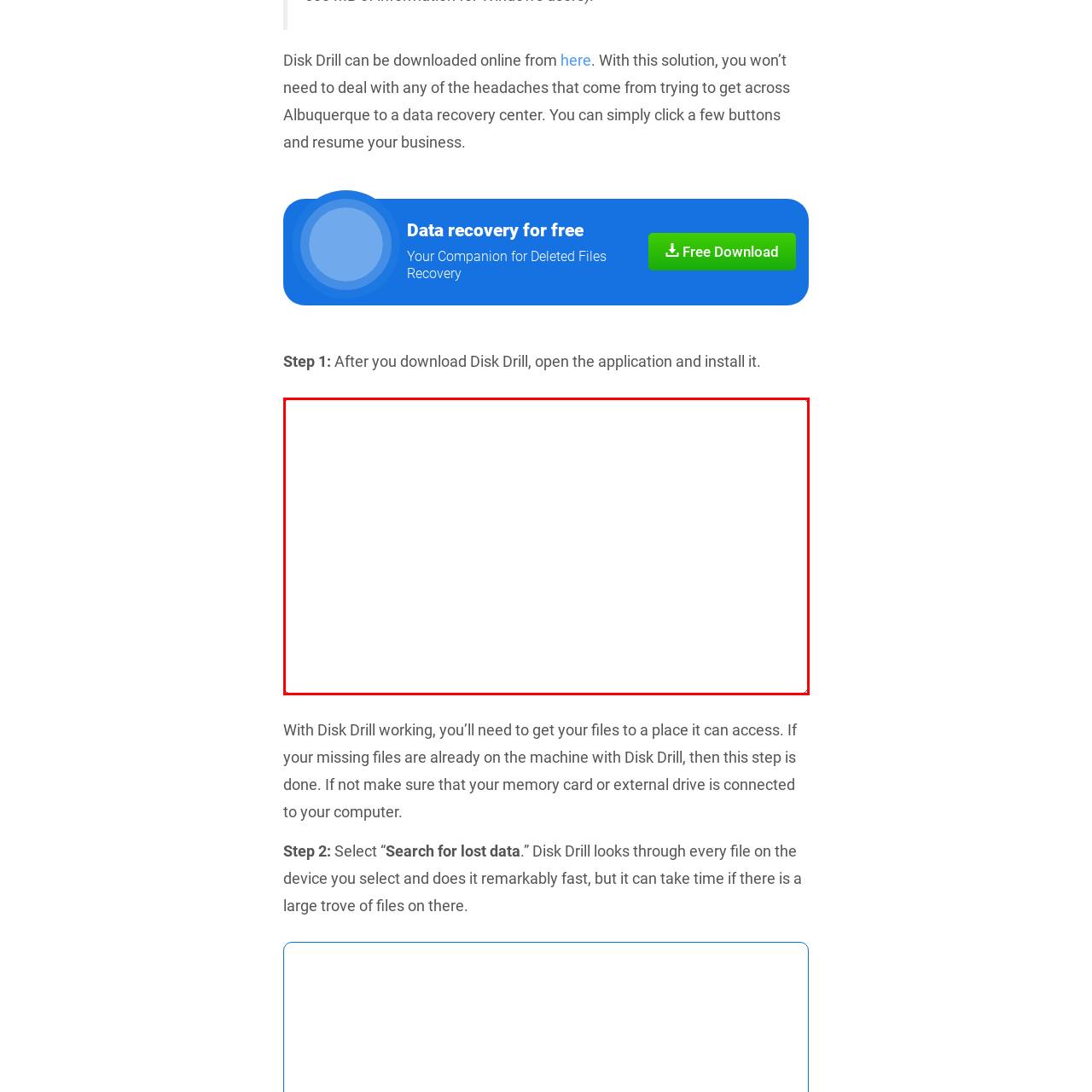Articulate a detailed description of the image enclosed by the red outline.

The image associated with the title "UAC control disk drill" illustrates the User Account Control (UAC) prompt related to the Disk Drill application. This visual representation is crucial for users as it highlights an important step in the installation process of Disk Drill, a tool designed for data recovery. As part of the setup, users are required to grant permission for the application to run, ensuring it can effectively perform its function of recovering deleted files. The prompt is a necessary security measure in operating systems, providing an additional layer of protection before allowing software with significant access to system resources. This step emphasizes the importance of user consent in software installations while assuring users that they are taking the right measures to recover their lost data efficiently.